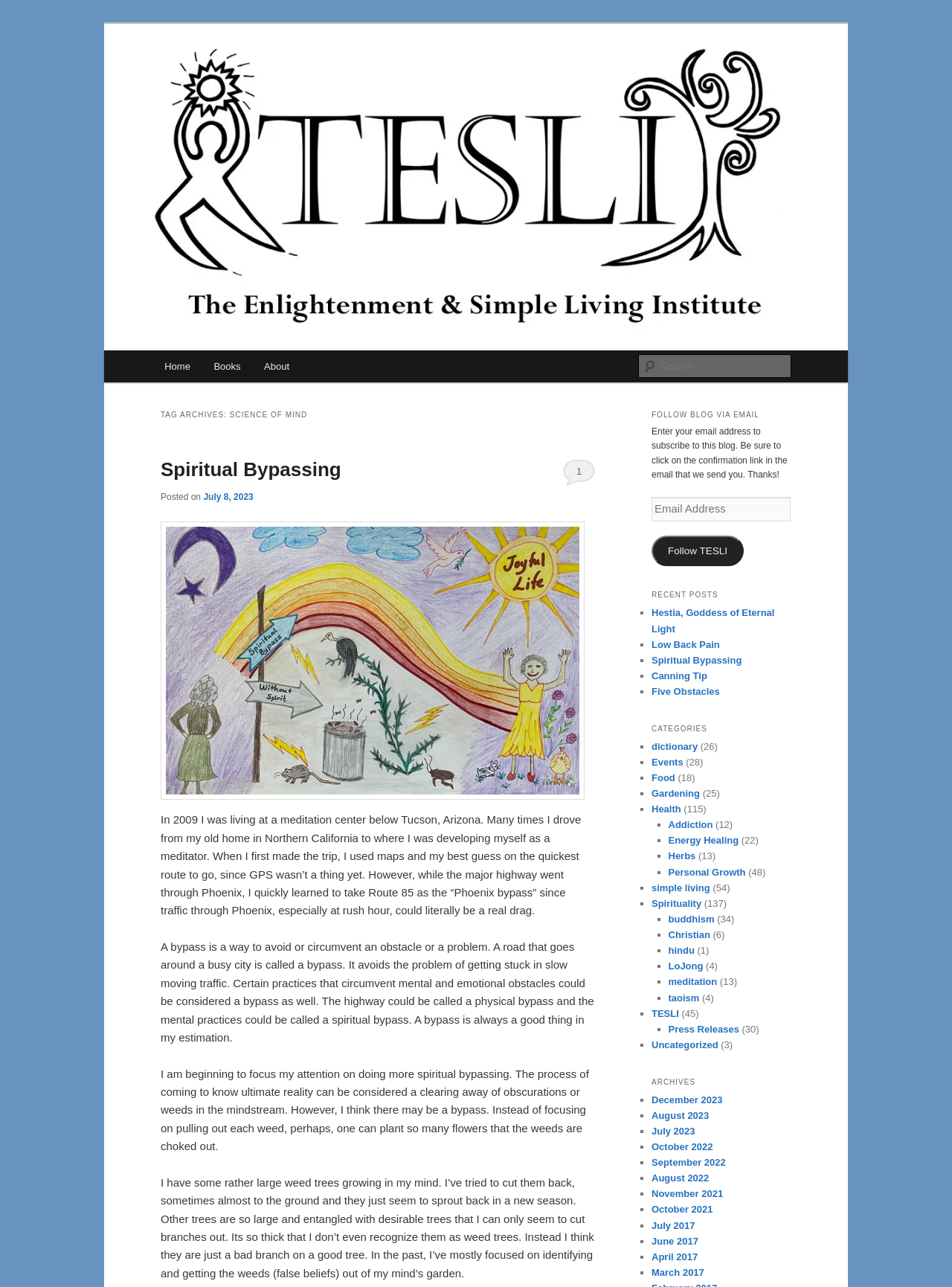Please determine the bounding box coordinates for the element that should be clicked to follow these instructions: "Search for something".

[0.671, 0.275, 0.831, 0.294]